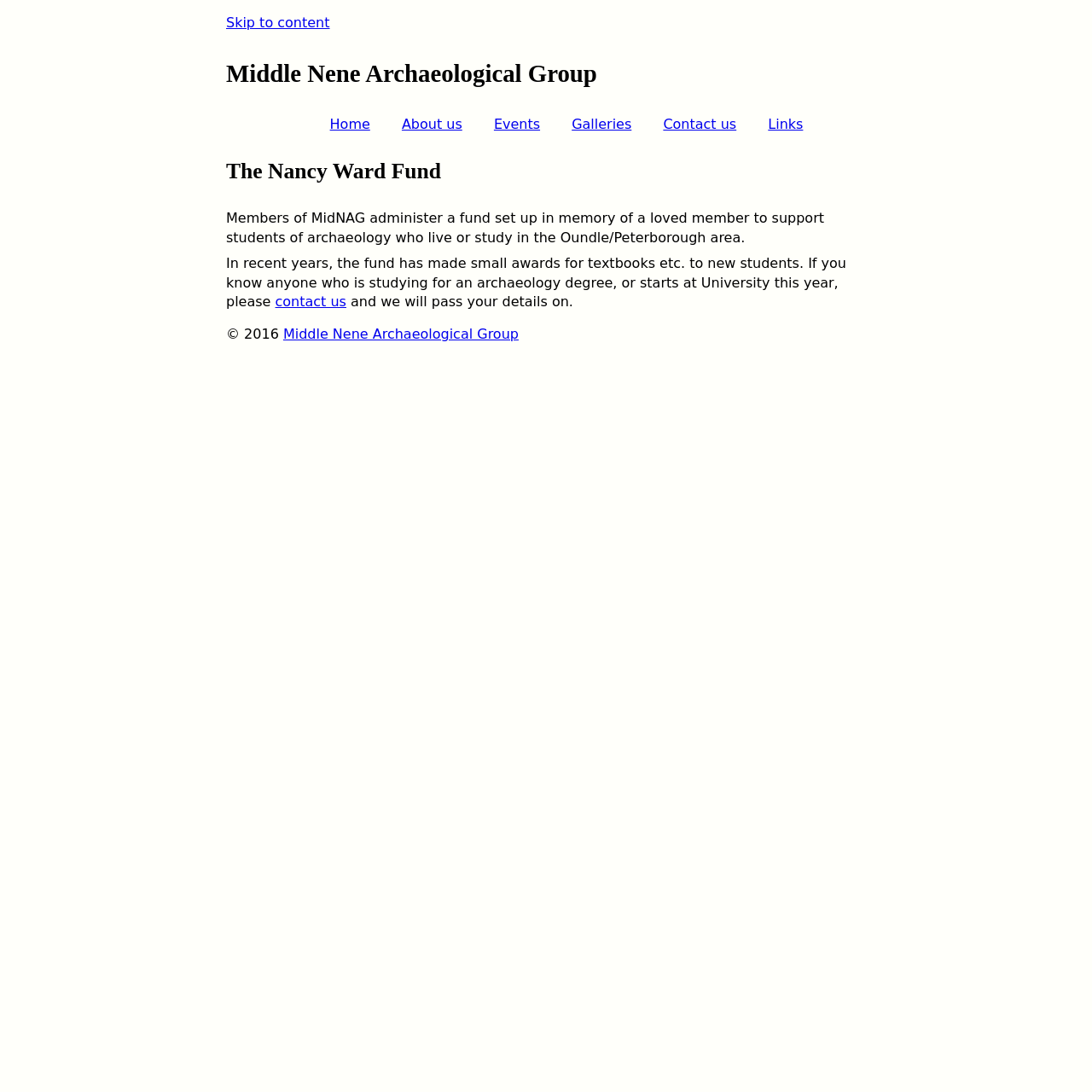What type of awards does the Nancy Ward Fund make?
Using the visual information, respond with a single word or phrase.

Small awards